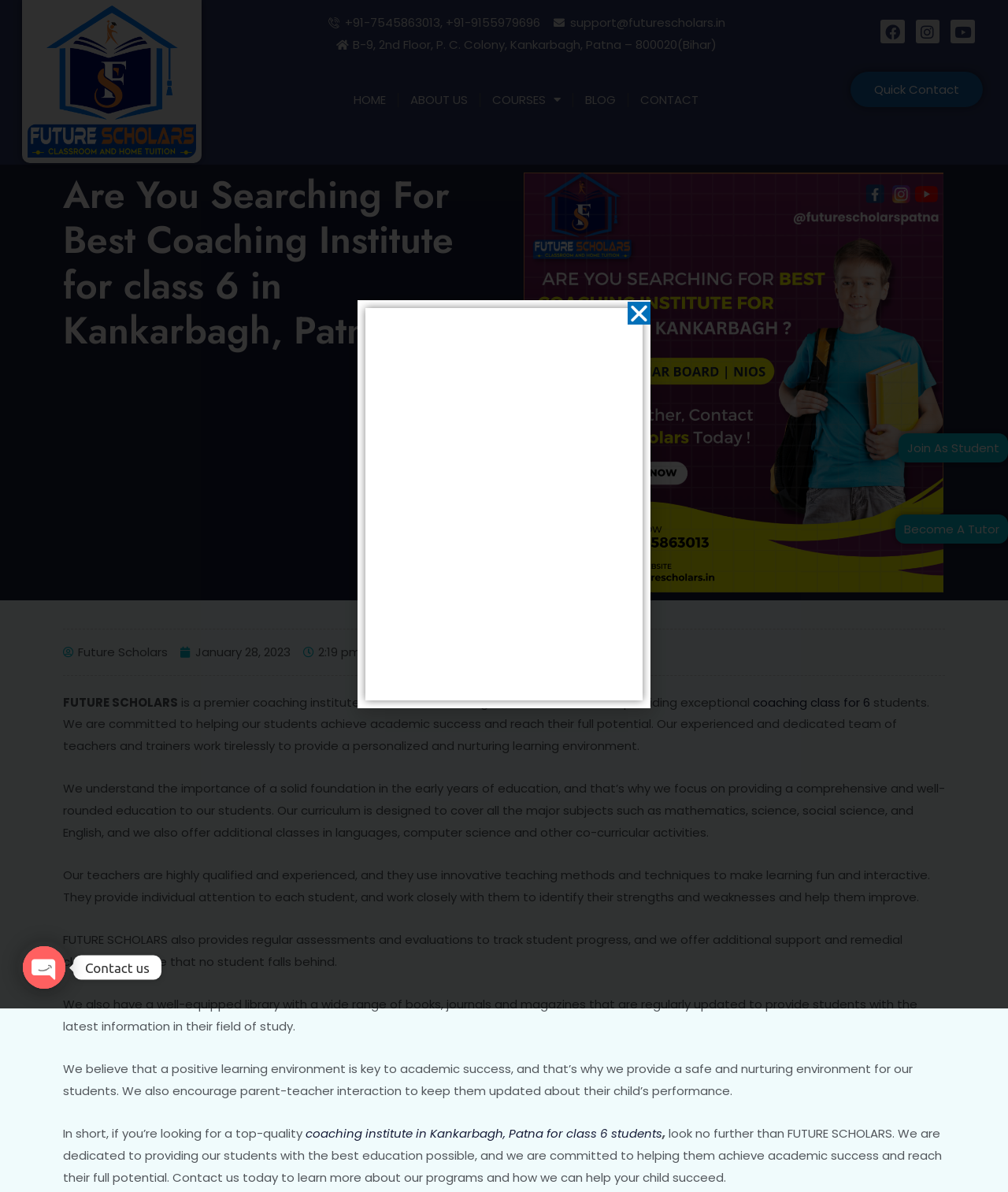Determine the bounding box coordinates for the area that should be clicked to carry out the following instruction: "Click the 'HOME' link".

[0.339, 0.067, 0.395, 0.101]